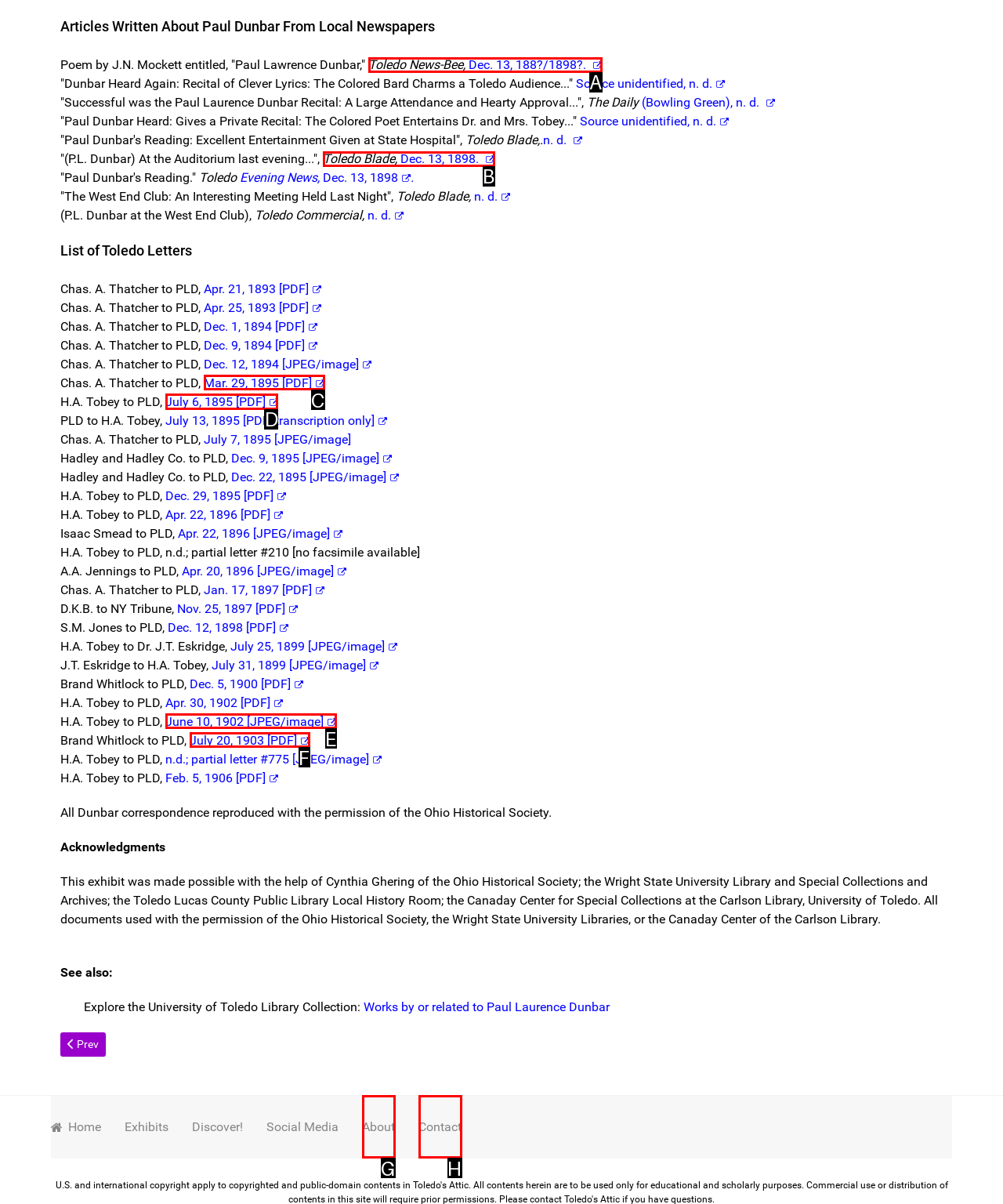For the task: Read the letter from H.A. Tobey to PLD, tell me the letter of the option you should click. Answer with the letter alone.

D